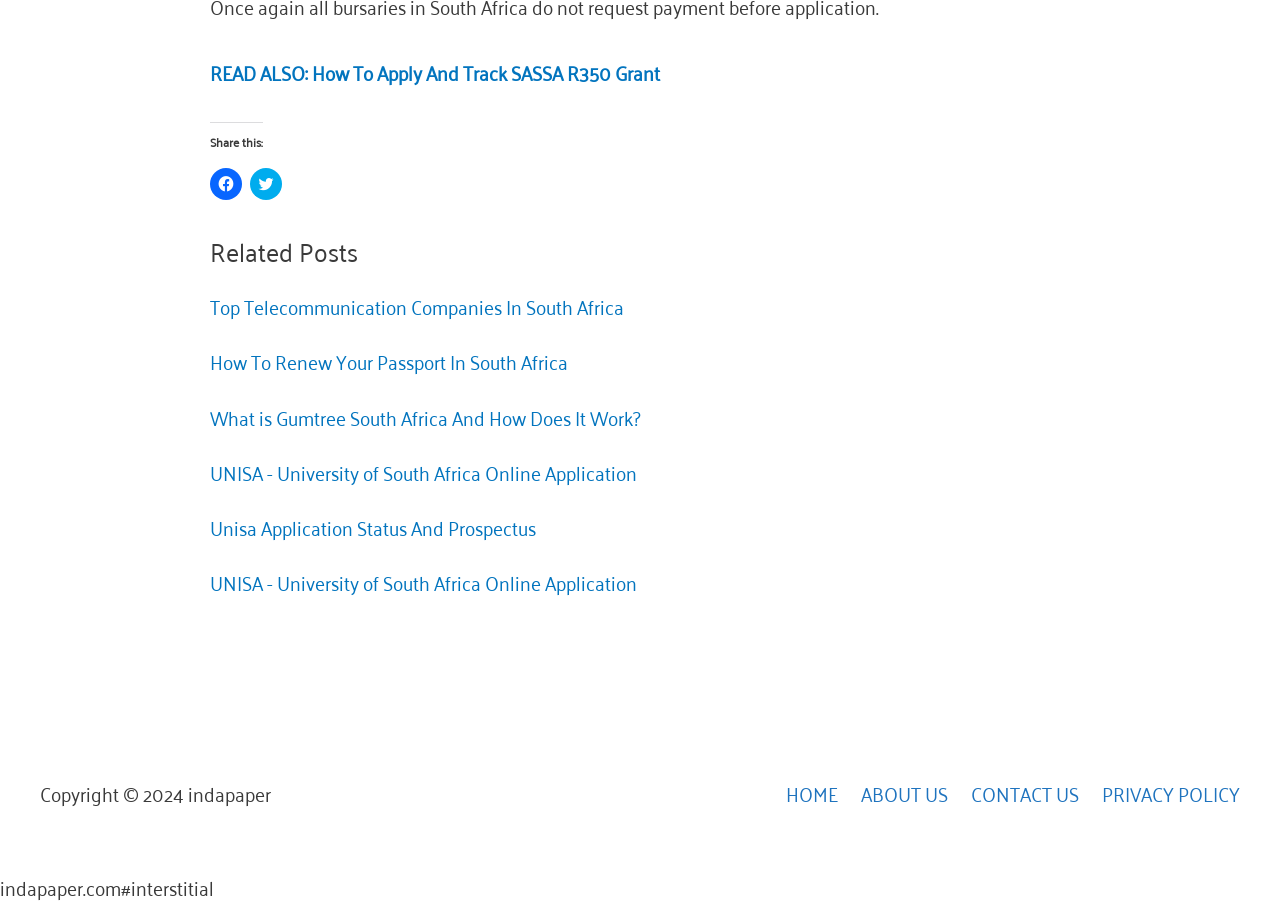What are the main sections available in the footer?
Look at the screenshot and provide an in-depth answer.

The main sections available in the footer are HOME, ABOUT US, CONTACT US, and PRIVACY POLICY, which can be found at the bottom of the webpage.